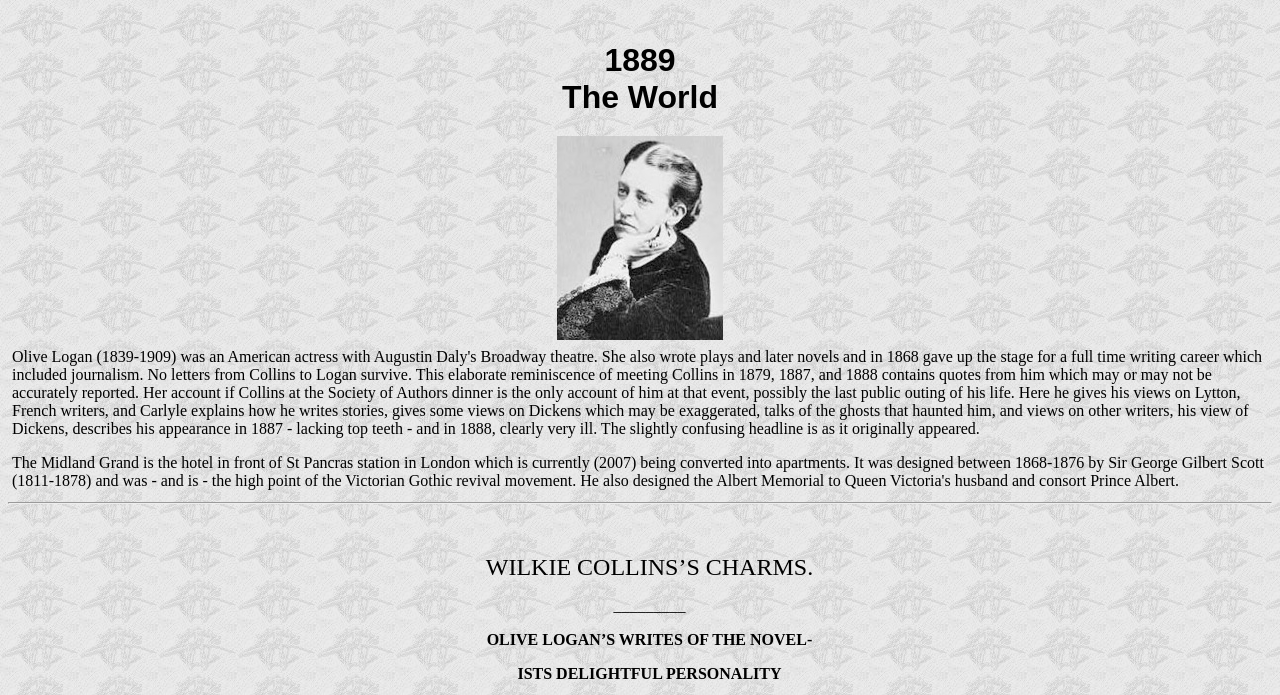Provide a single word or phrase answer to the question: 
What is the condition of Wilkie Collins mentioned in 1887?

Lacking top teeth